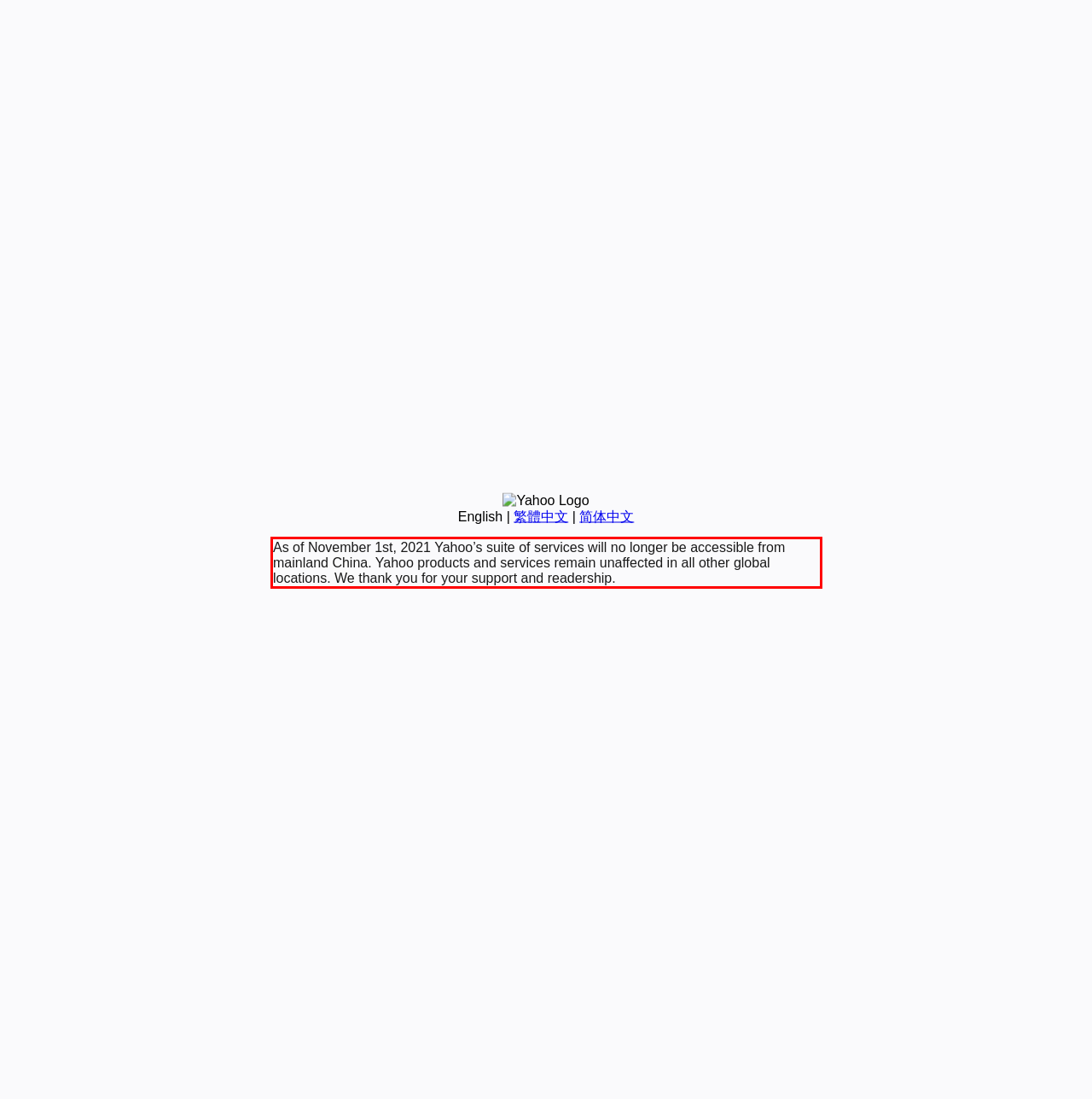By examining the provided screenshot of a webpage, recognize the text within the red bounding box and generate its text content.

As of November 1st, 2021 Yahoo’s suite of services will no longer be accessible from mainland China. Yahoo products and services remain unaffected in all other global locations. We thank you for your support and readership.